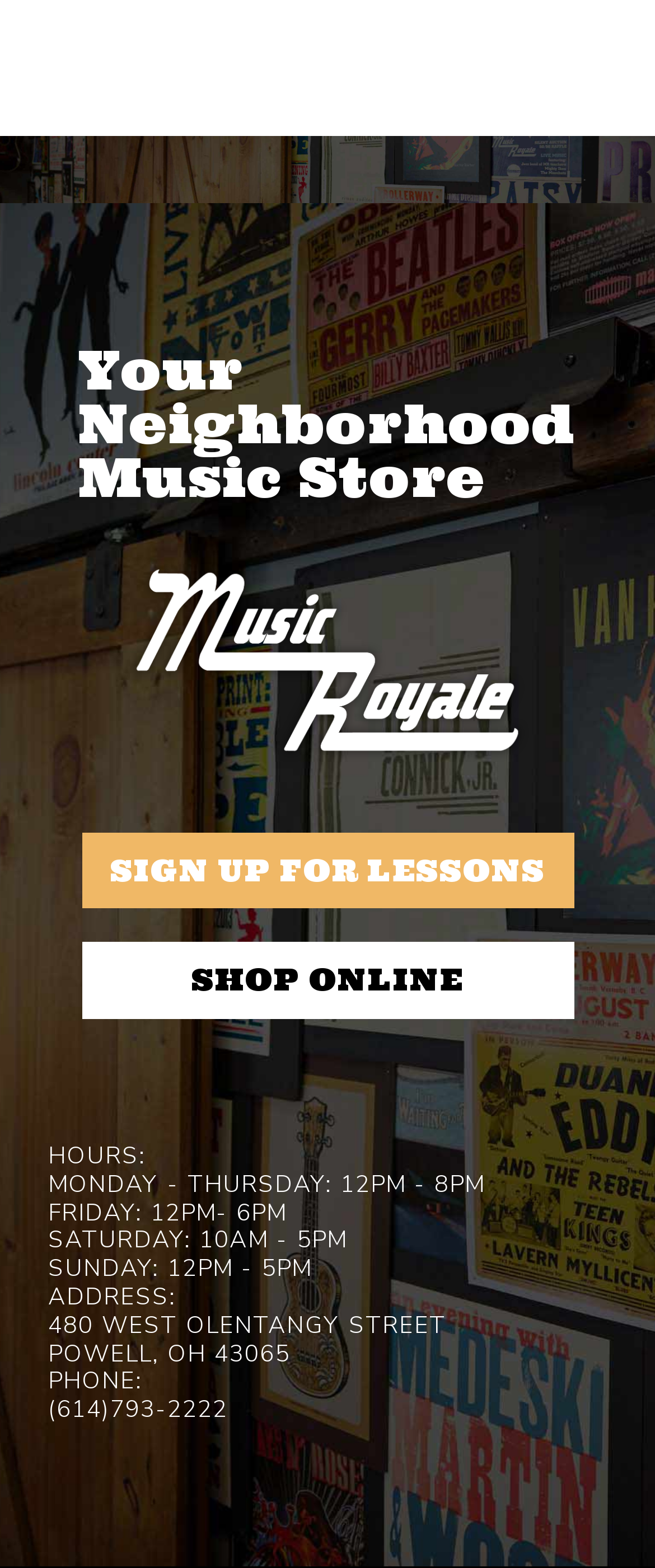How many links are there on the webpage?
Based on the image, give a one-word or short phrase answer.

4